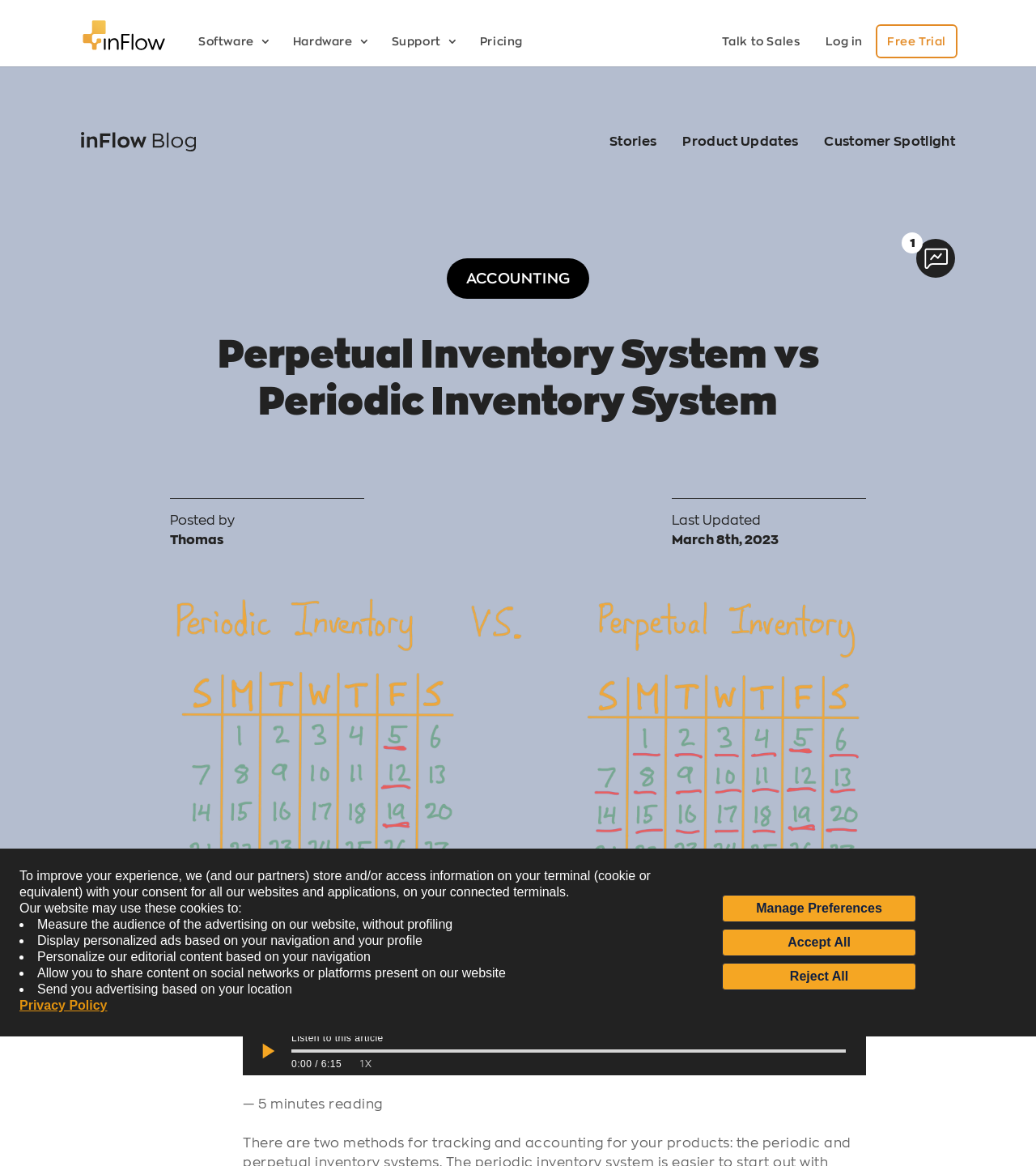Refer to the image and provide an in-depth answer to the question:
What is the date of the last update of the article?

The article mentions 'Last Updated March 8th, 2023' near the top, indicating that the article was last updated on March 8th, 2023.